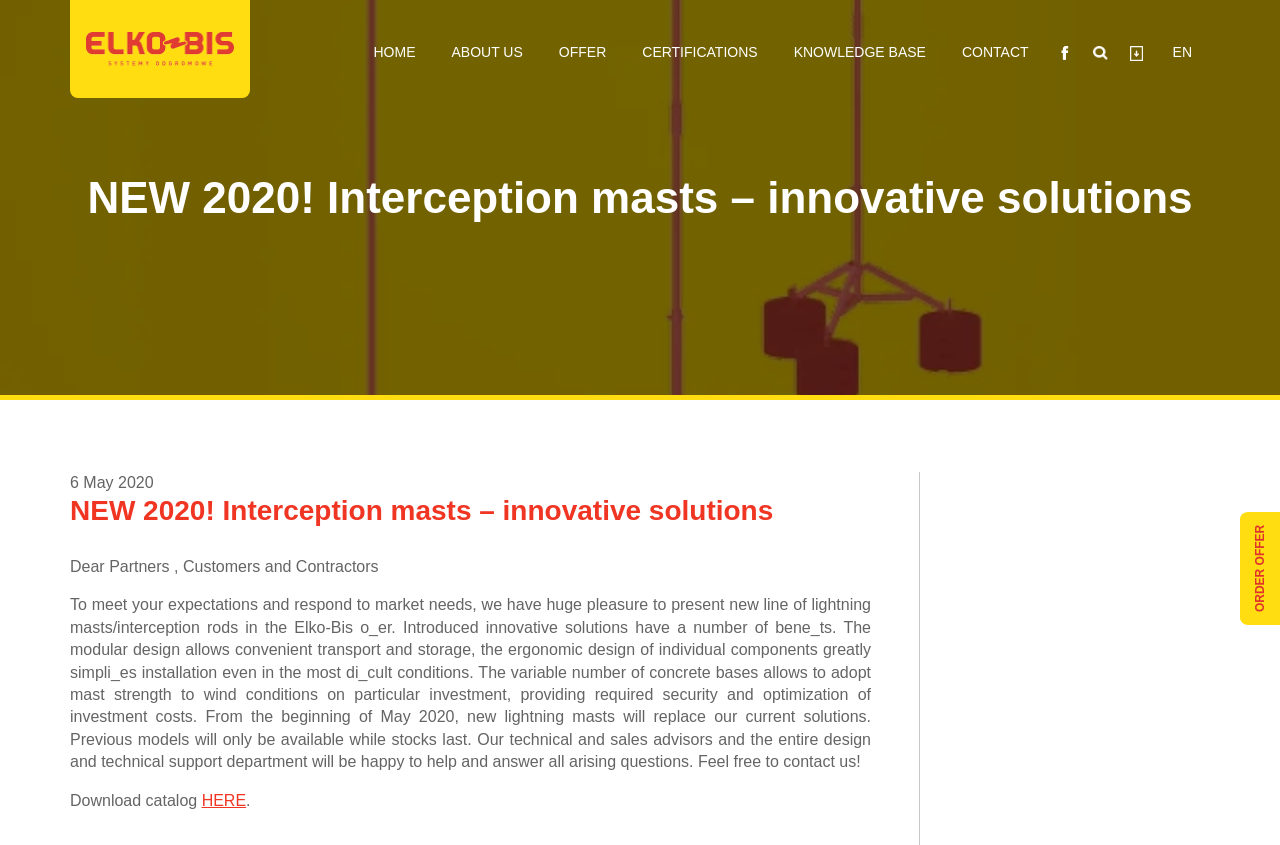How many languages are available on the webpage?
Using the visual information from the image, give a one-word or short-phrase answer.

4